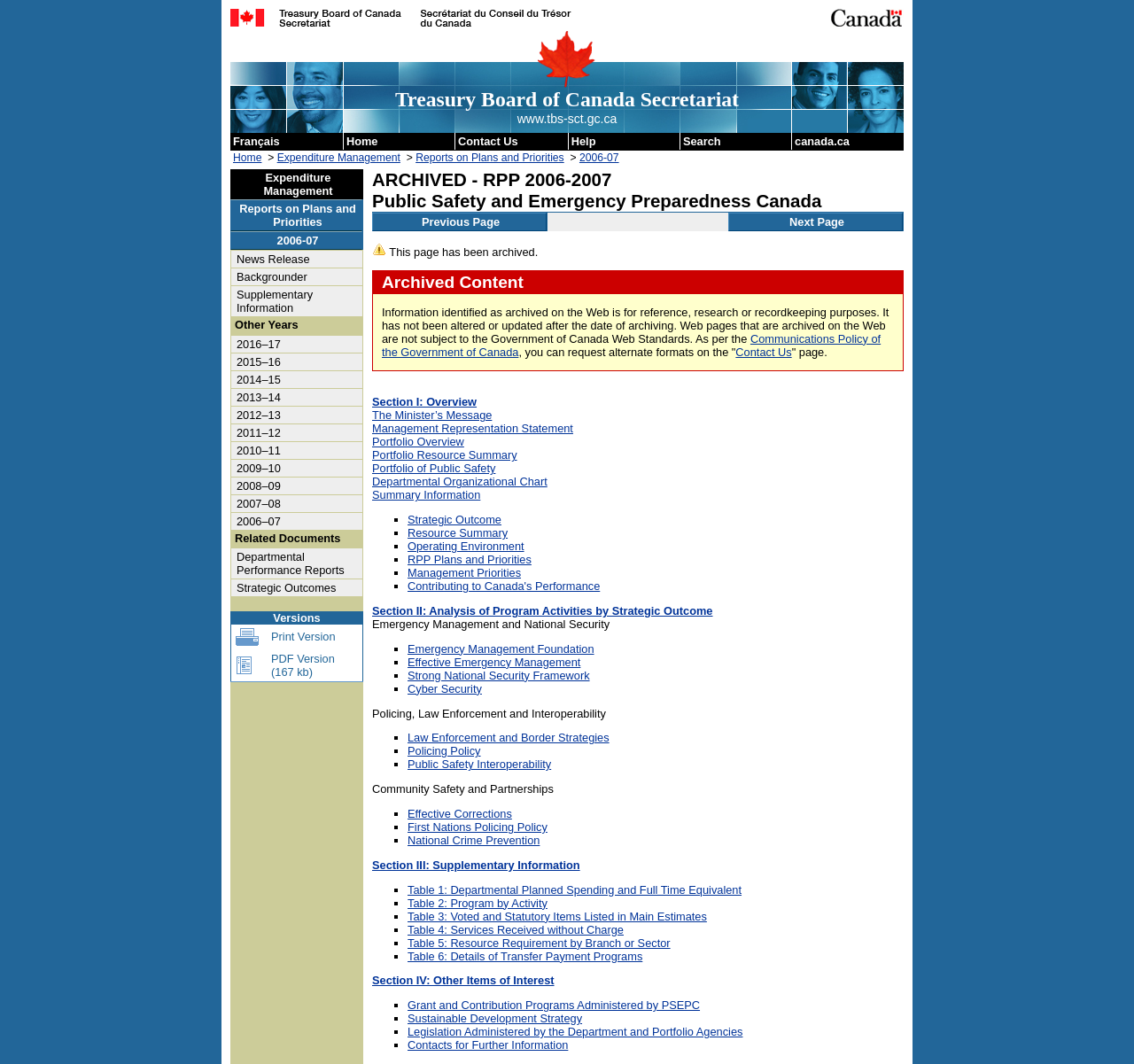Using the element description: "Search", determine the bounding box coordinates. The coordinates should be in the format [left, top, right, bottom], with values between 0 and 1.

[0.602, 0.127, 0.696, 0.139]